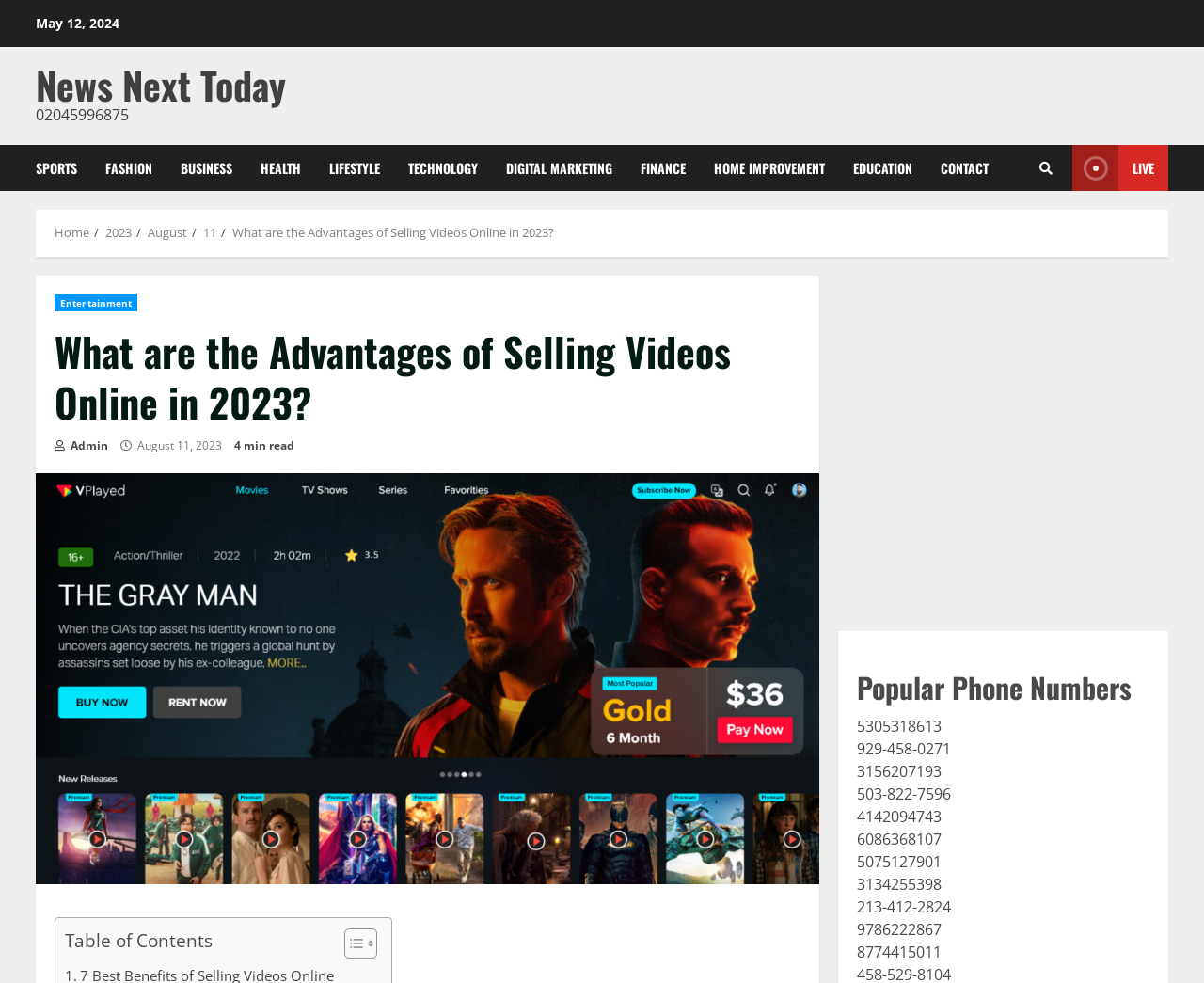Answer this question in one word or a short phrase: What is the phone number listed below 'Popular Phone Numbers'?

5305318613